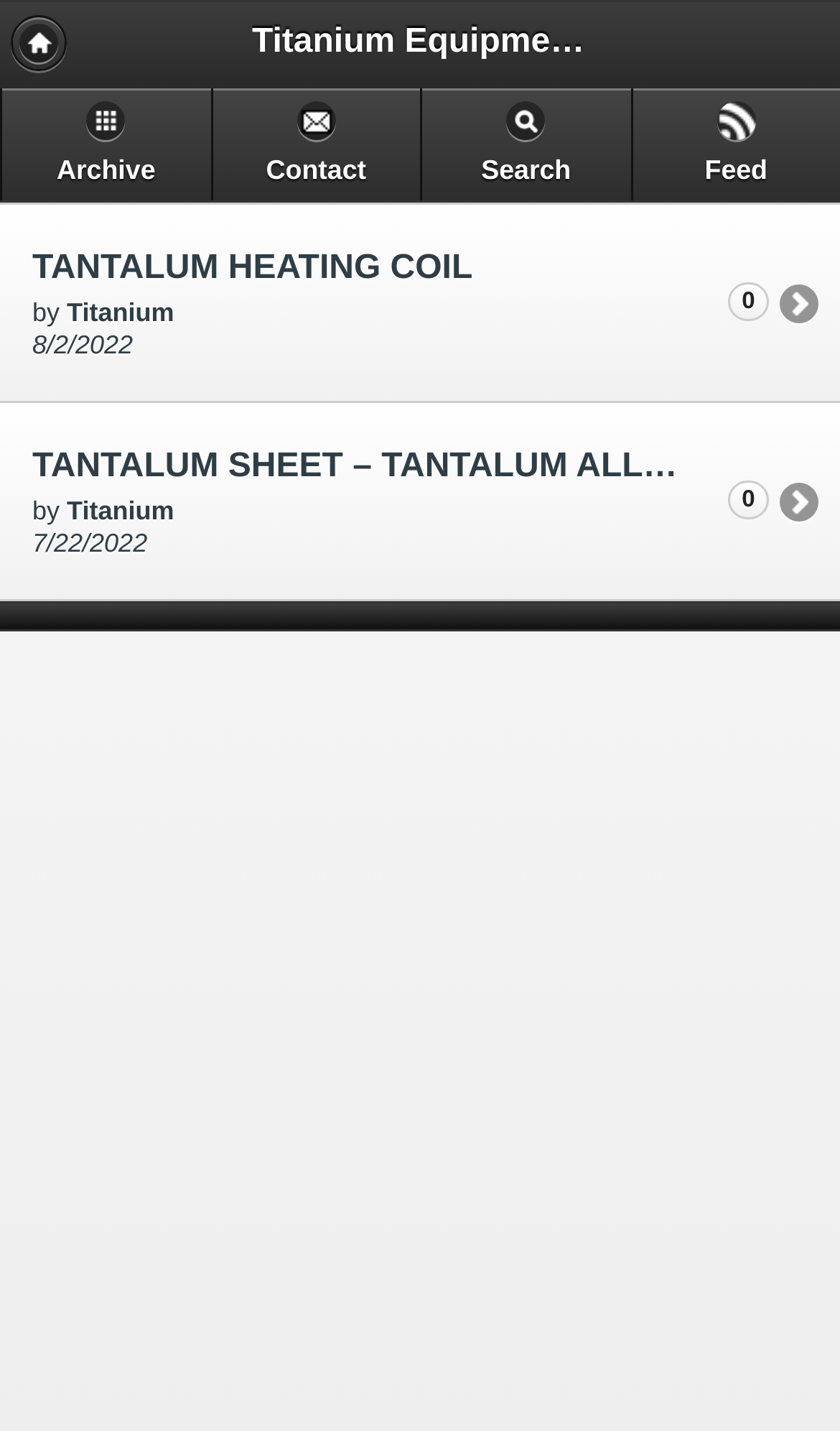What is the topic of the posts?
Examine the image closely and answer the question with as much detail as possible.

The webpage is showing posts tagged with 'TantalumHeatexchanger', and the headings of the posts, such as 'TANTALUM HEATING COIL' and 'TANTALUM SHEET – TANTALUM ALLOY SHEET', indicate that the topic of the posts is related to Tantalum.